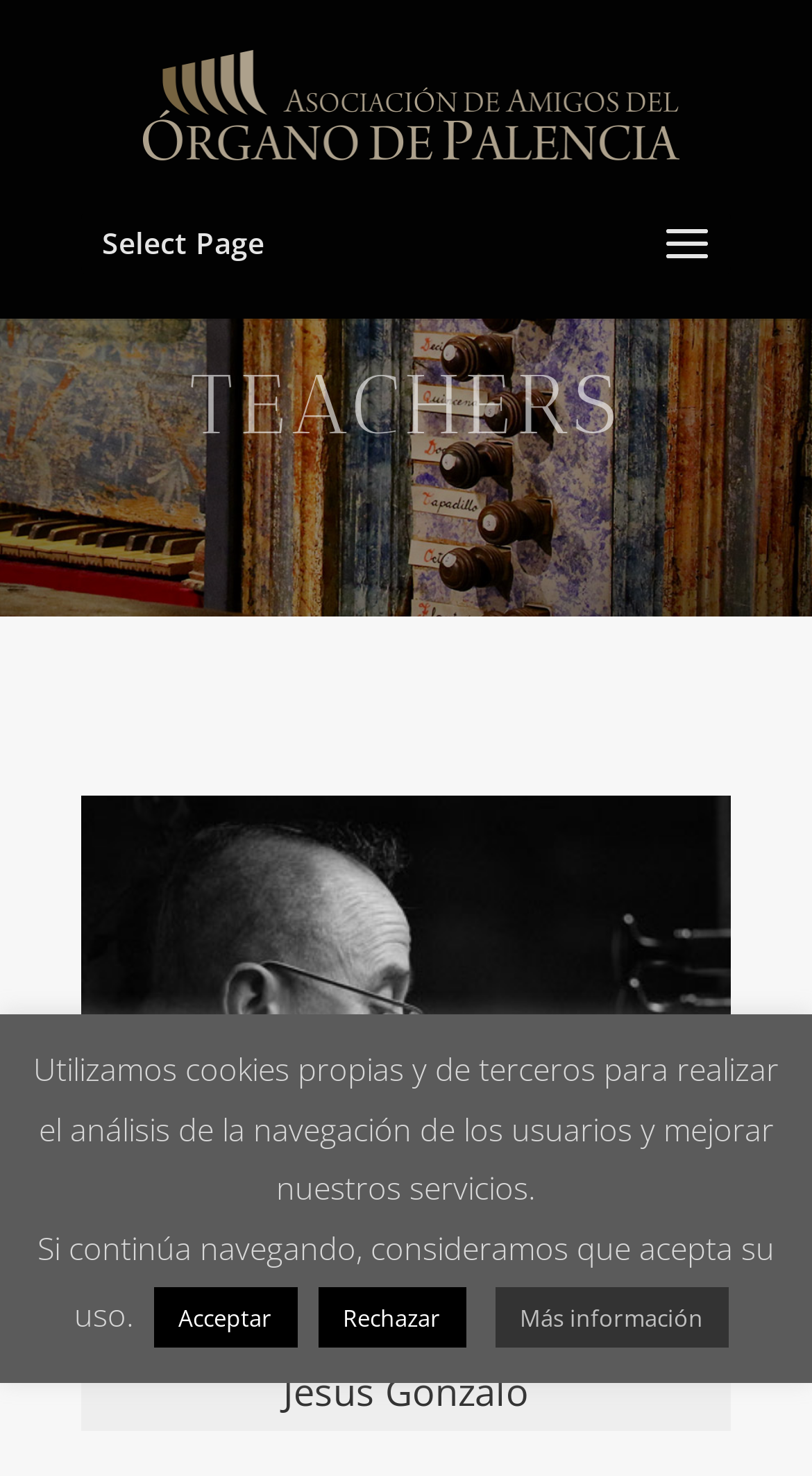Give a concise answer using one word or a phrase to the following question:
What is the topic of the page?

Teachers